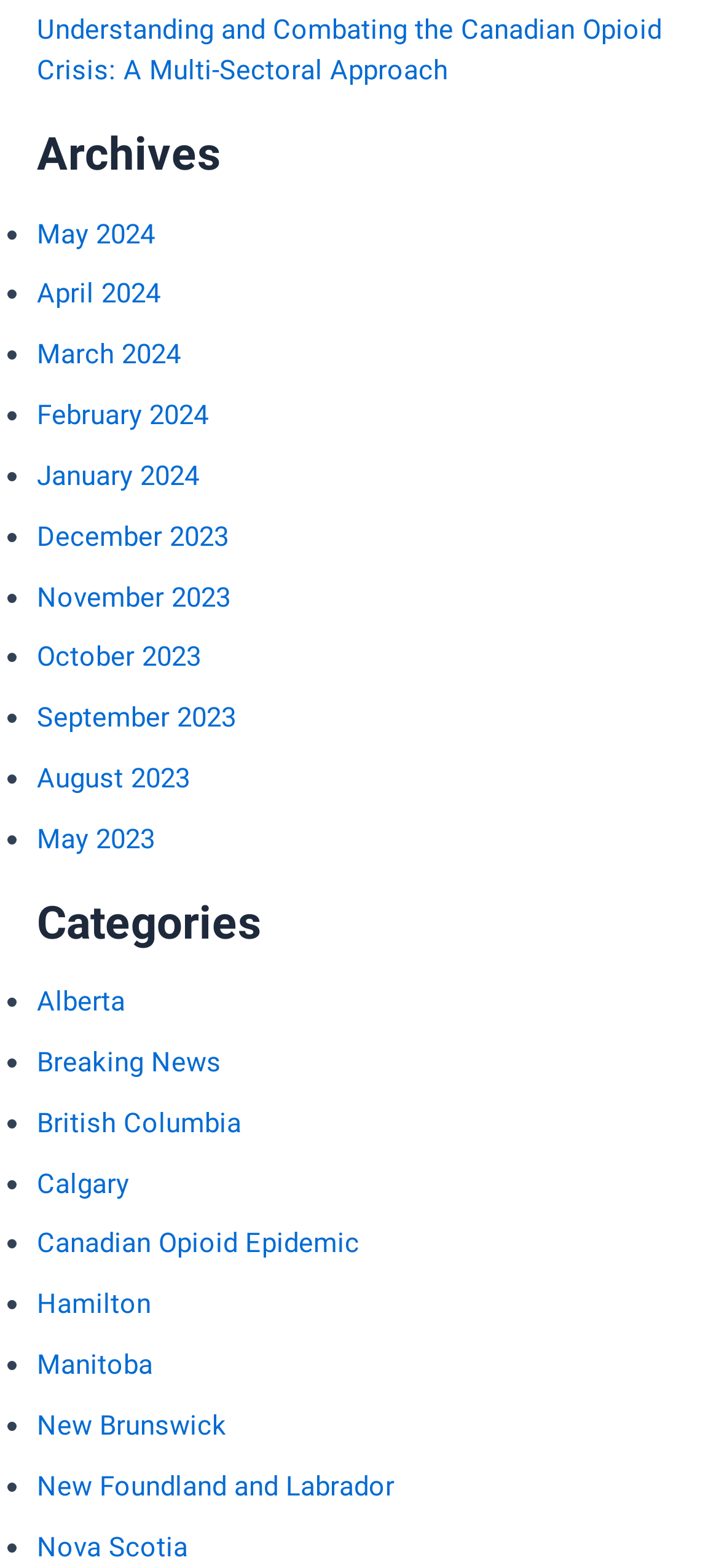Determine the bounding box coordinates of the clickable area required to perform the following instruction: "Visit Nova Scotia". The coordinates should be represented as four float numbers between 0 and 1: [left, top, right, bottom].

[0.051, 0.976, 0.262, 0.997]